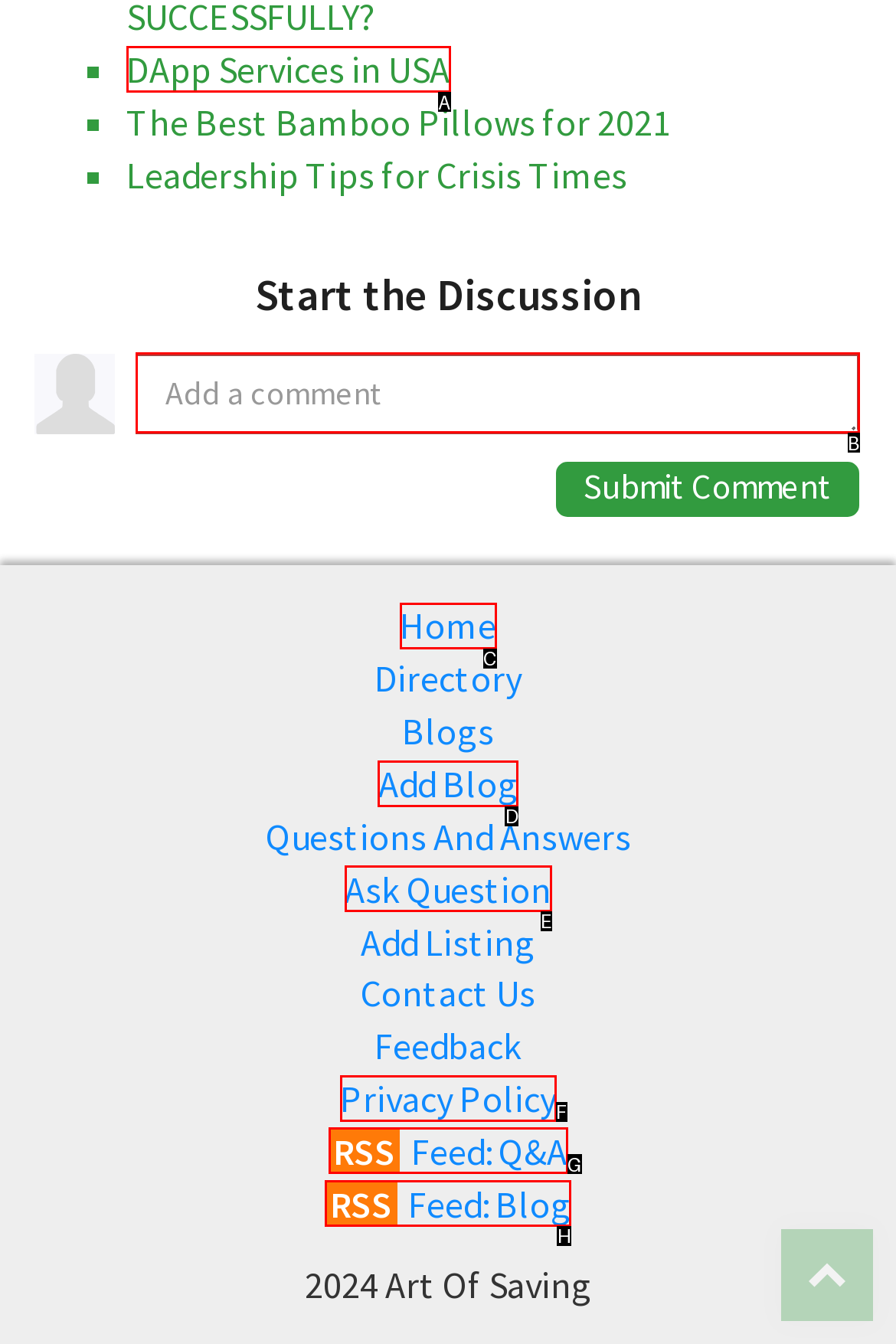Which HTML element matches the description: DApp Services in USA the best? Answer directly with the letter of the chosen option.

A